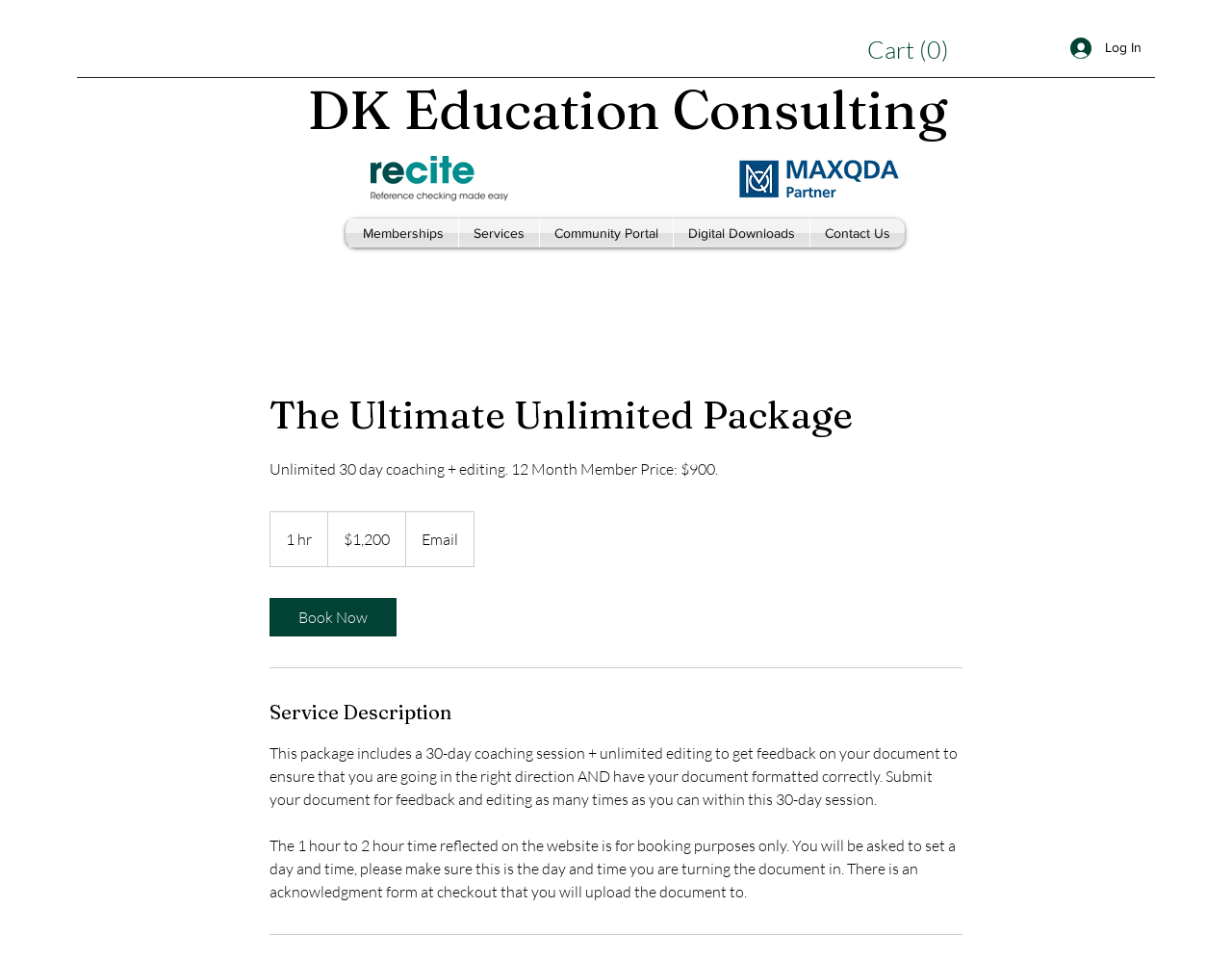Indicate the bounding box coordinates of the element that must be clicked to execute the instruction: "Log in to the website". The coordinates should be given as four float numbers between 0 and 1, i.e., [left, top, right, bottom].

[0.858, 0.032, 0.938, 0.069]